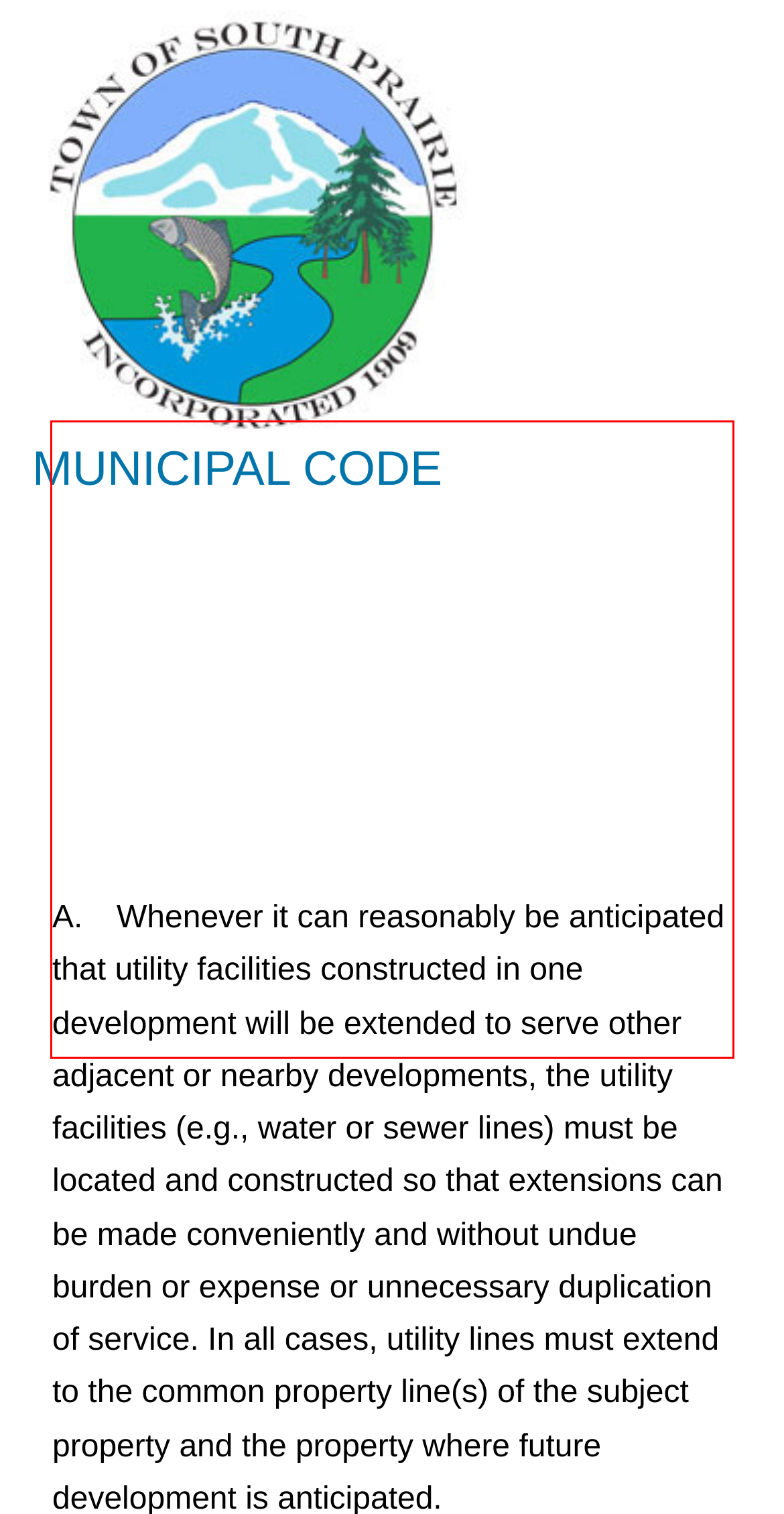Within the screenshot of a webpage, identify the red bounding box and perform OCR to capture the text content it contains.

A. Whenever it can reasonably be anticipated that utility facilities constructed in one development will be extended to serve other adjacent or nearby developments, the utility facilities (e.g., water or sewer lines) must be located and constructed so that extensions can be made conveniently and without undue burden or expense or unnecessary duplication of service. In all cases, utility lines must extend to the common property line(s) of the subject property and the property where future development is anticipated.